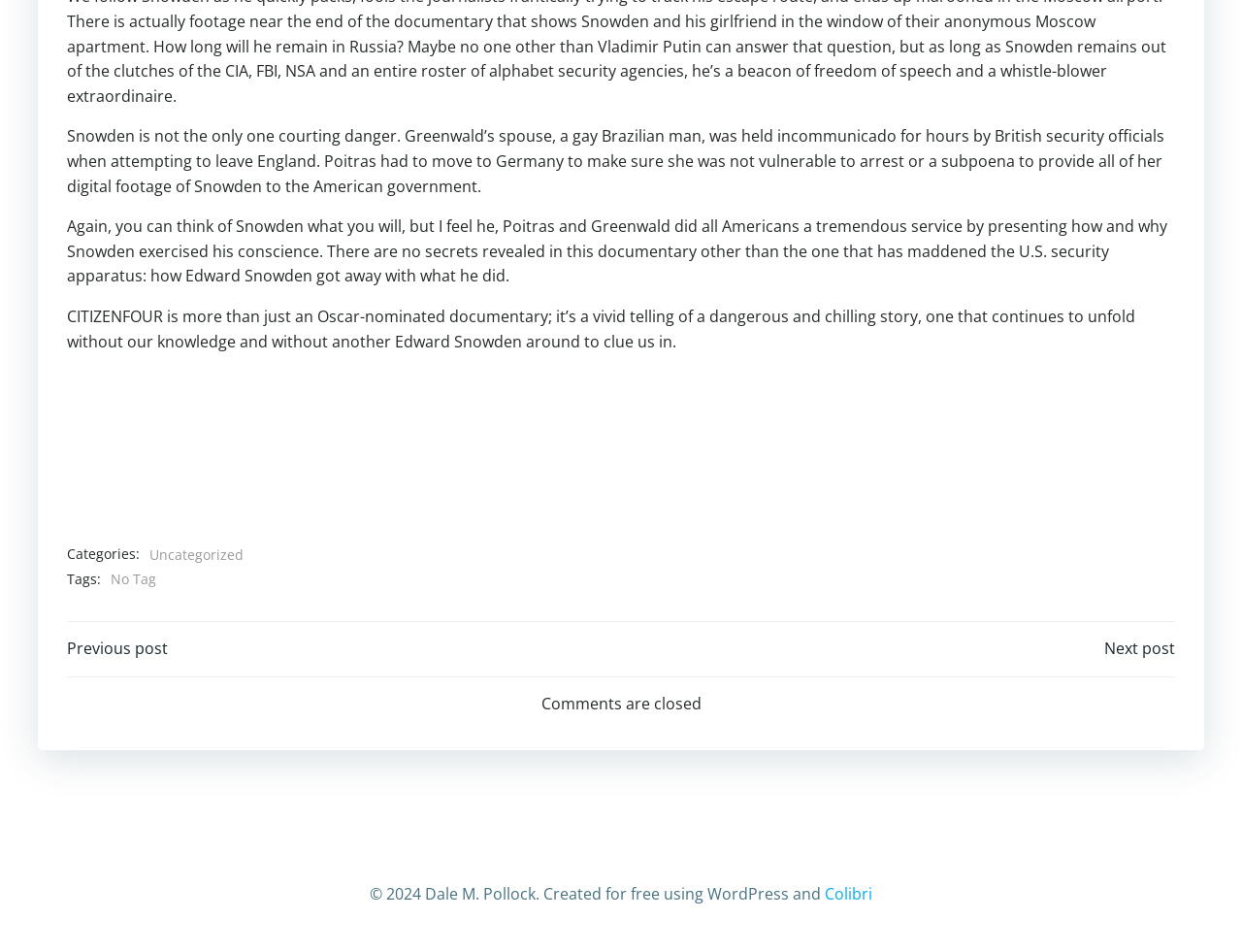What is the name of the documentary mentioned in the text?
Using the image, provide a concise answer in one word or a short phrase.

CITIZENFOUR